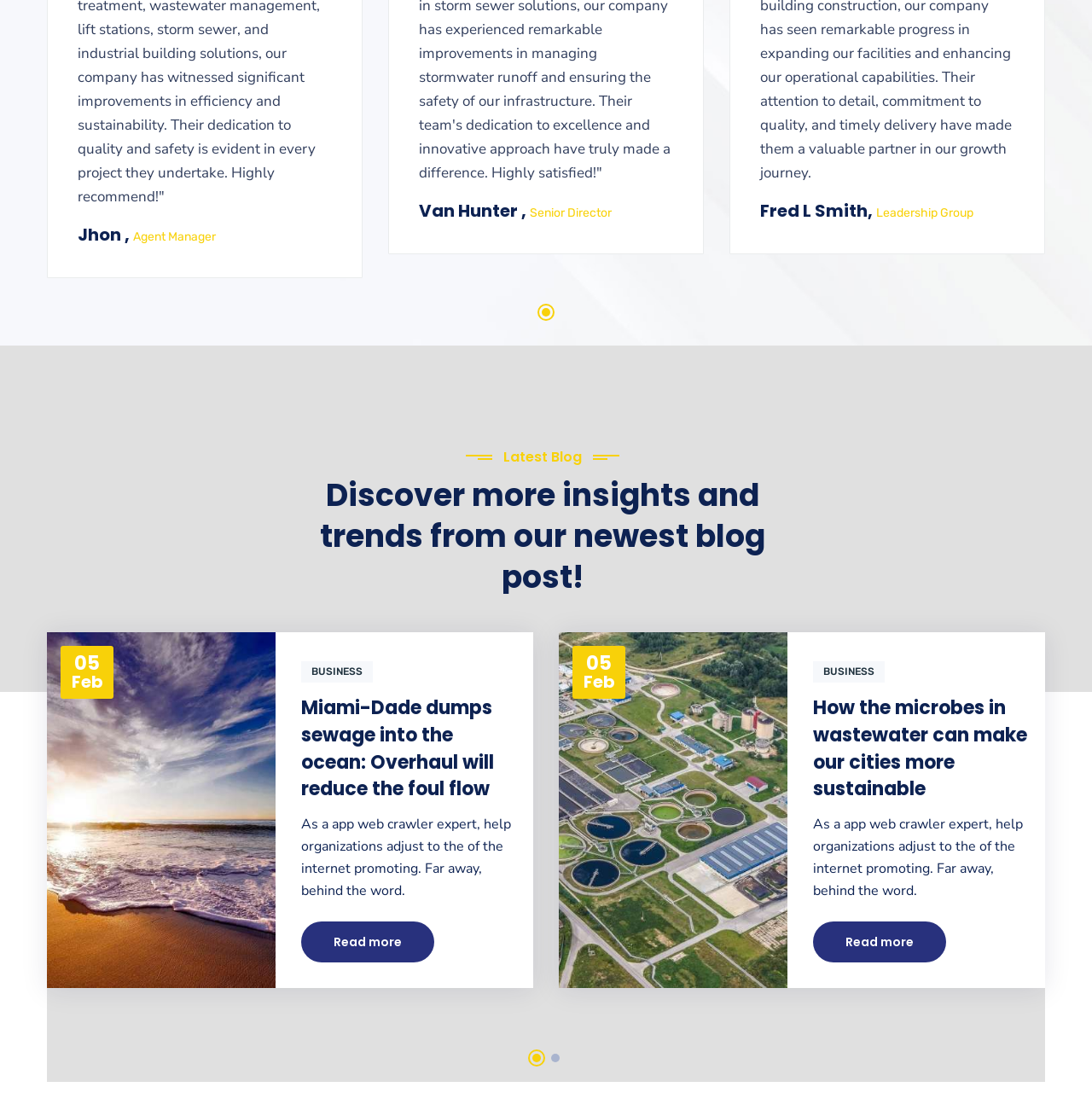Kindly determine the bounding box coordinates for the clickable area to achieve the given instruction: "Click the 'Read more' button".

[0.276, 0.826, 0.398, 0.863]